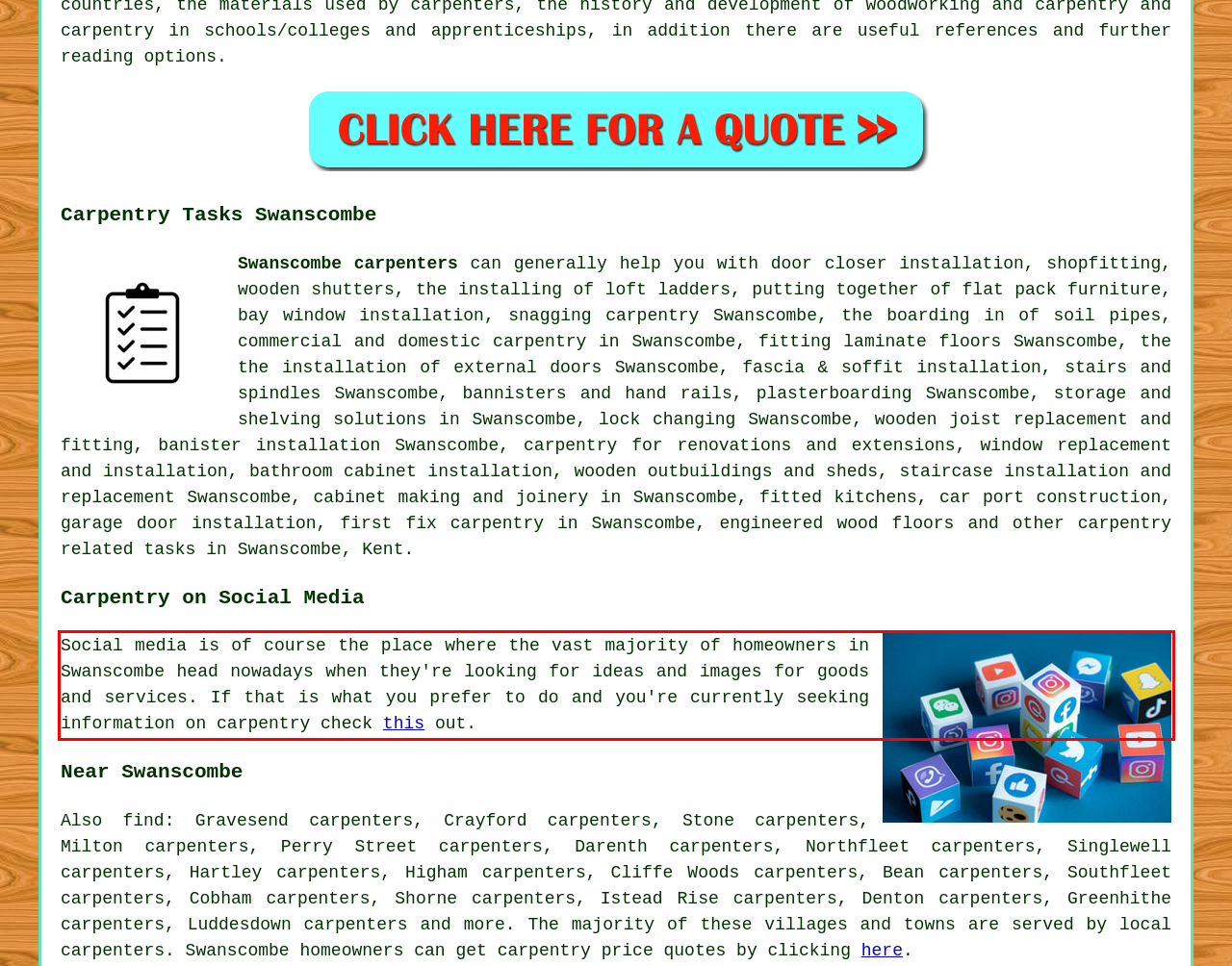Given a screenshot of a webpage with a red bounding box, extract the text content from the UI element inside the red bounding box.

Social media is of course the place where the vast majority of homeowners in Swanscombe head nowadays when they're looking for ideas and images for goods and services. If that is what you prefer to do and you're currently seeking information on carpentry check this out.